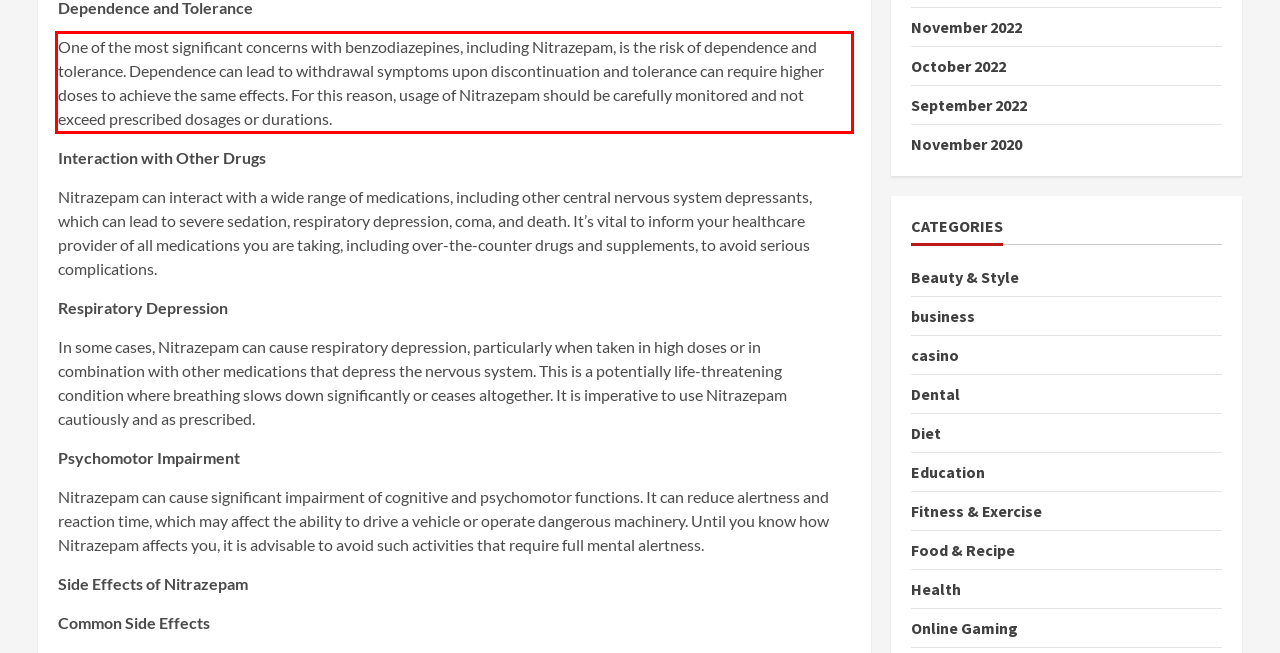You have a screenshot with a red rectangle around a UI element. Recognize and extract the text within this red bounding box using OCR.

One of the most significant concerns with benzodiazepines, including Nitrazepam, is the risk of dependence and tolerance. Dependence can lead to withdrawal symptoms upon discontinuation and tolerance can require higher doses to achieve the same effects. For this reason, usage of Nitrazepam should be carefully monitored and not exceed prescribed dosages or durations.